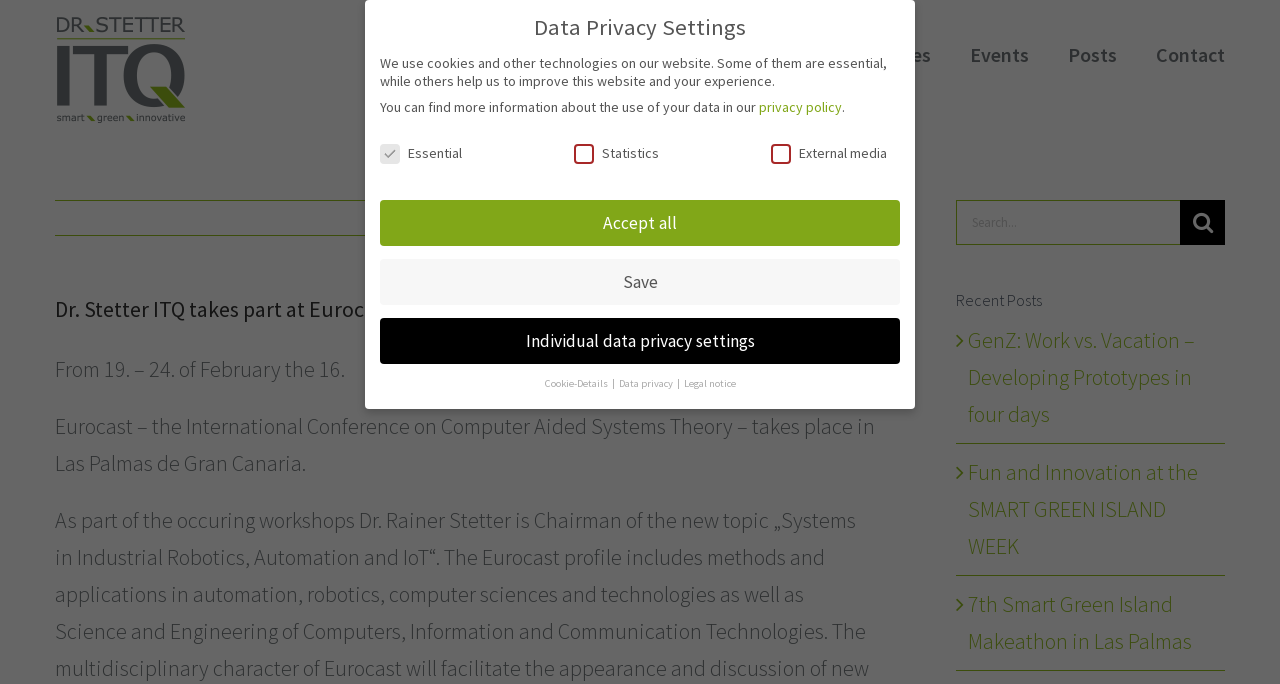Specify the bounding box coordinates of the area to click in order to execute this command: 'Read the 'Recent Posts''. The coordinates should consist of four float numbers ranging from 0 to 1, and should be formatted as [left, top, right, bottom].

[0.747, 0.424, 0.957, 0.454]